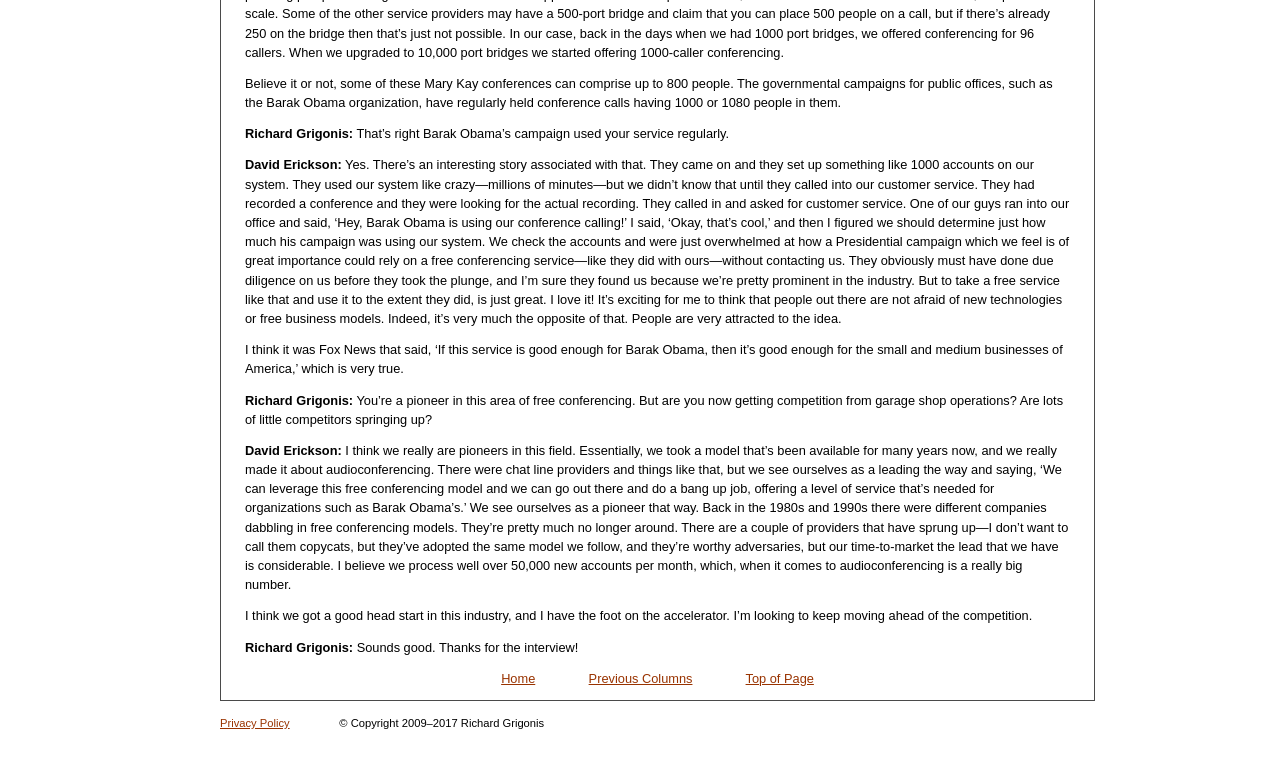Based on the provided description, "Reference", find the bounding box of the corresponding UI element in the screenshot.

None